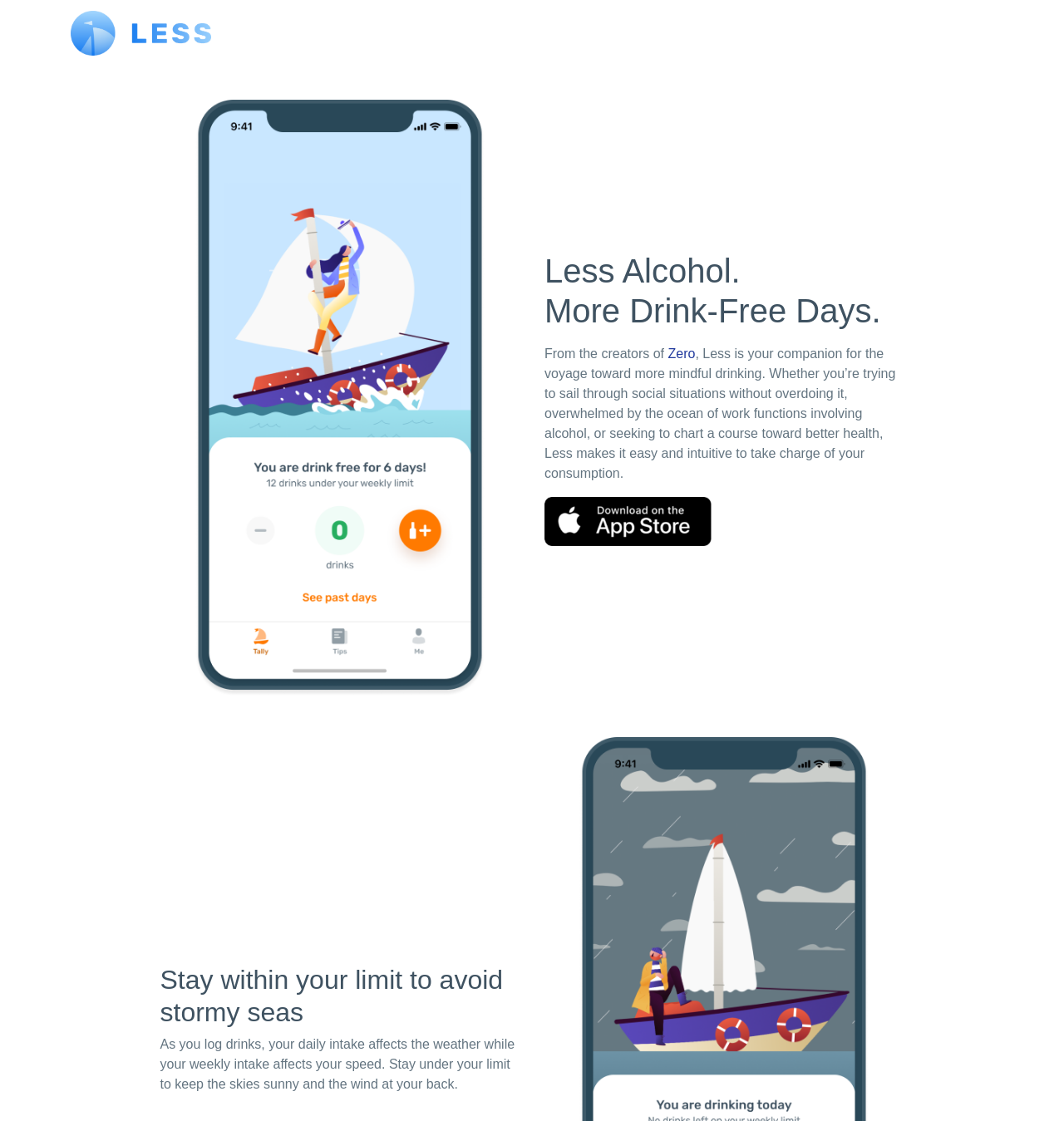What is the purpose of the Less app?
Answer the question in as much detail as possible.

The purpose of the Less app can be inferred from the text 'Less is your companion for the voyage toward more mindful drinking.' and 'Stay within your limit to avoid stormy seas', which suggests that the app helps users to be mindful of their drinking habits.